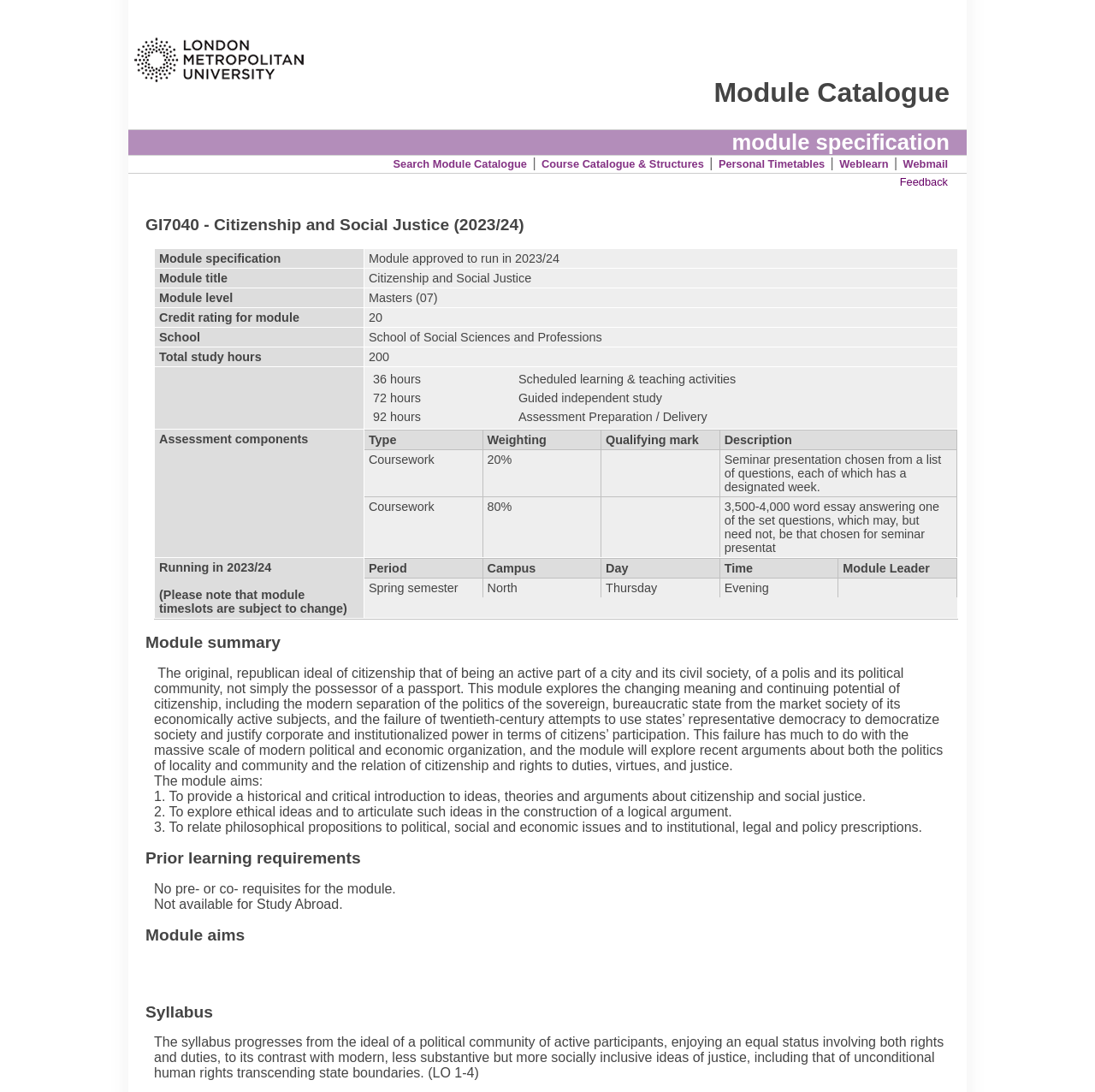What is the module title of GI7040?
Using the information from the image, give a concise answer in one word or a short phrase.

Citizenship and Social Justice